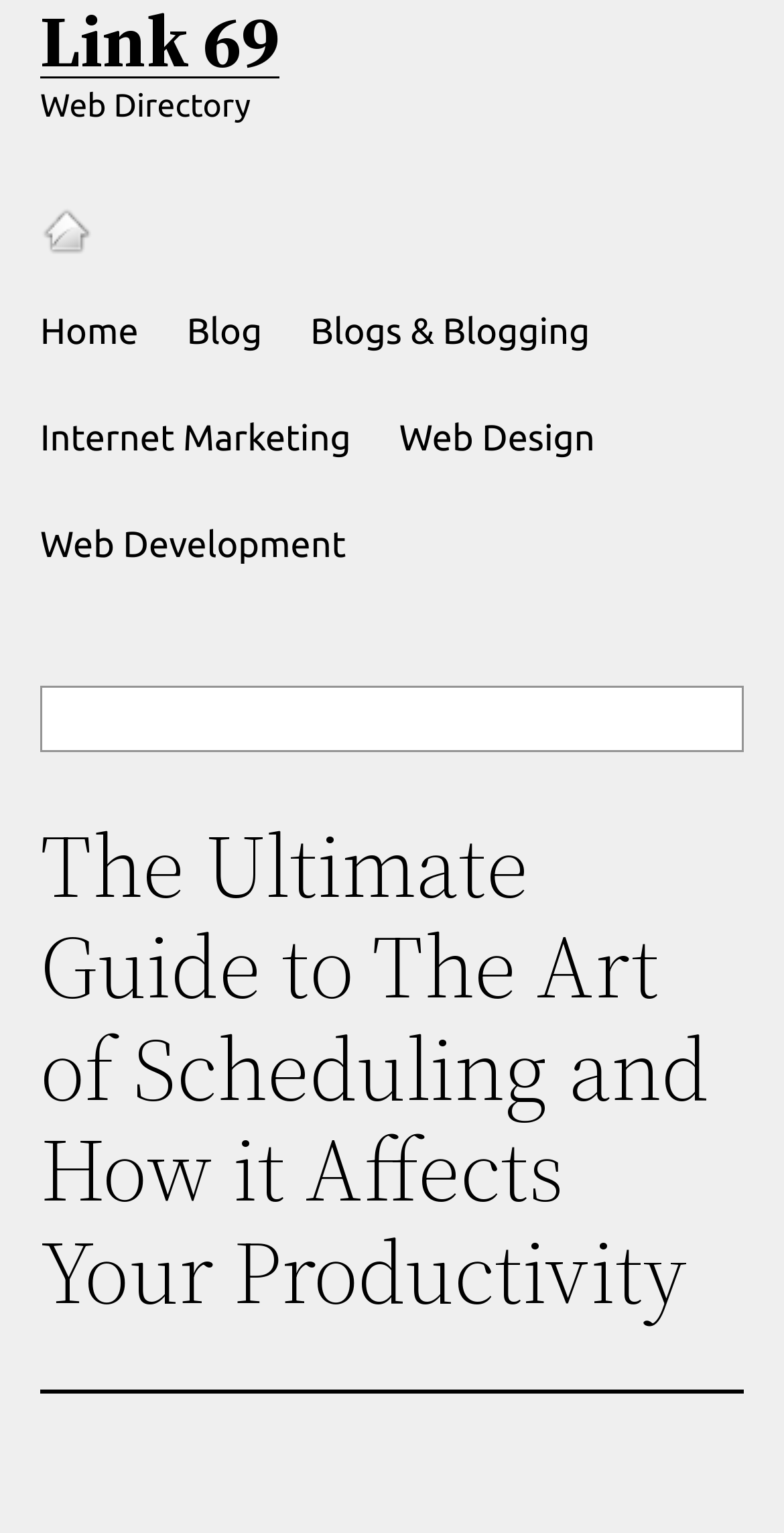Using the information from the screenshot, answer the following question thoroughly:
What type of directory is this website?

The website is a web directory, as indicated by the 'Web Directory' text located below the website's name. This suggests that the website provides a collection of links to other websites related to web development and marketing.